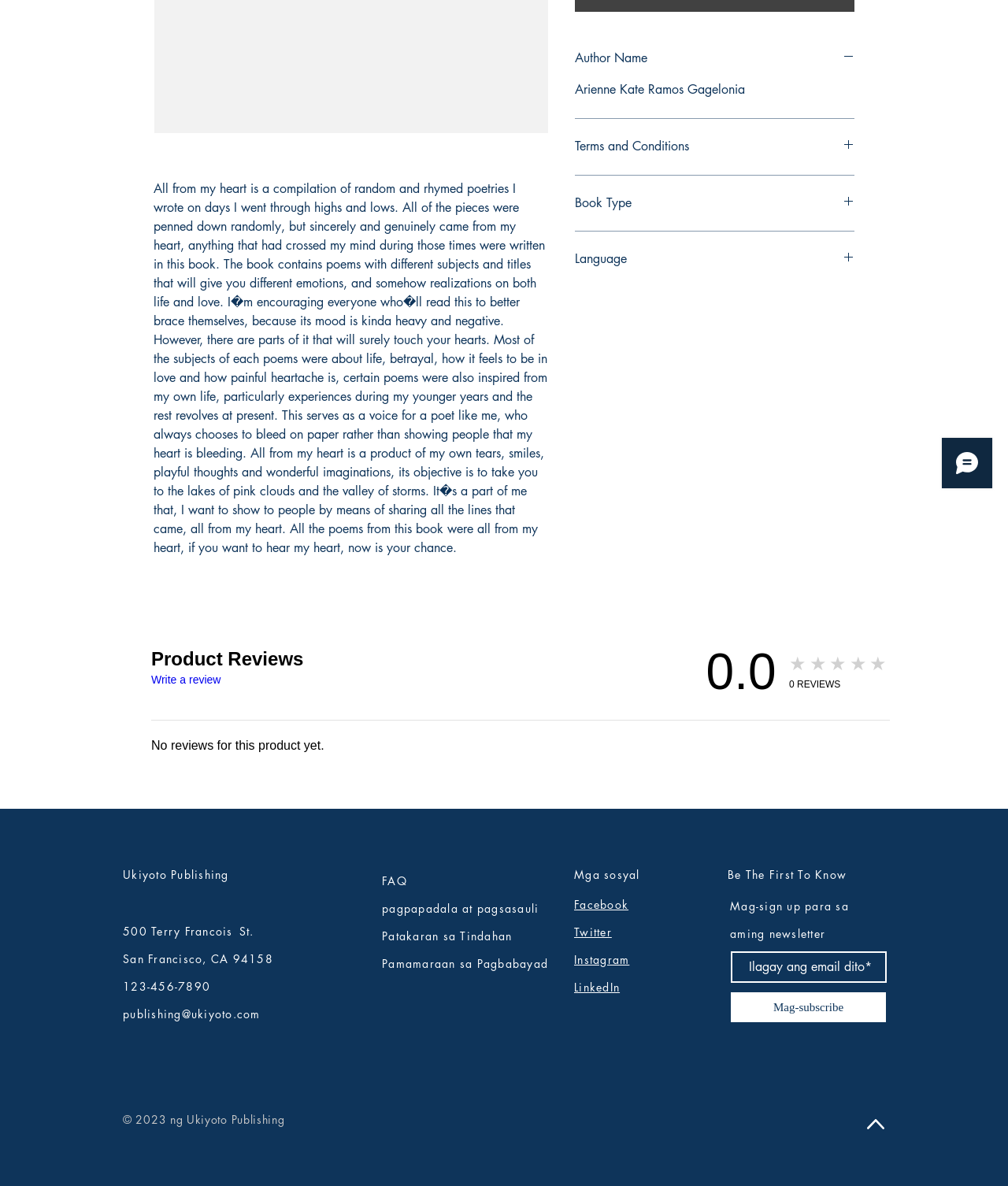Determine the bounding box for the described HTML element: "Write a review". Ensure the coordinates are four float numbers between 0 and 1 in the format [left, top, right, bottom].

[0.15, 0.568, 0.219, 0.578]